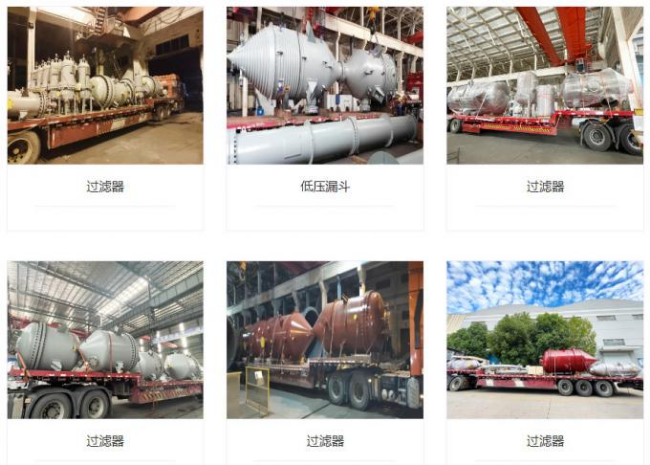What is the purpose of the tower?
Please interpret the details in the image and answer the question thoroughly.

The caption states that the Petrochemical Sulfur Dioxide Gas Absorption Tower is designed for efficient gas absorption processes, which implies that its primary purpose is to absorb gases in a efficient manner, likely in a chemical processing application.